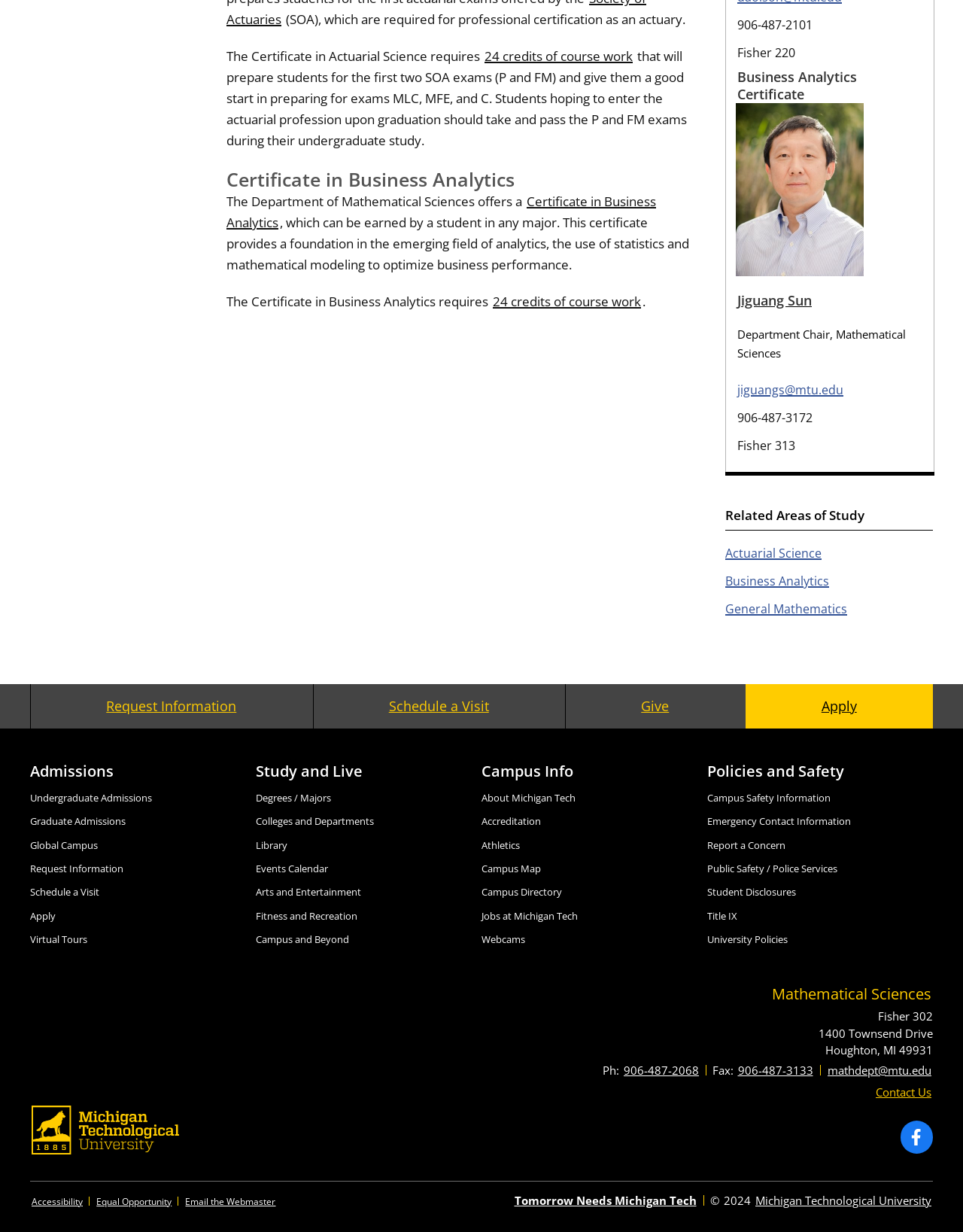Use one word or a short phrase to answer the question provided: 
What is the name of the department offering the Certificate in Actuarial Science?

Mathematical Sciences